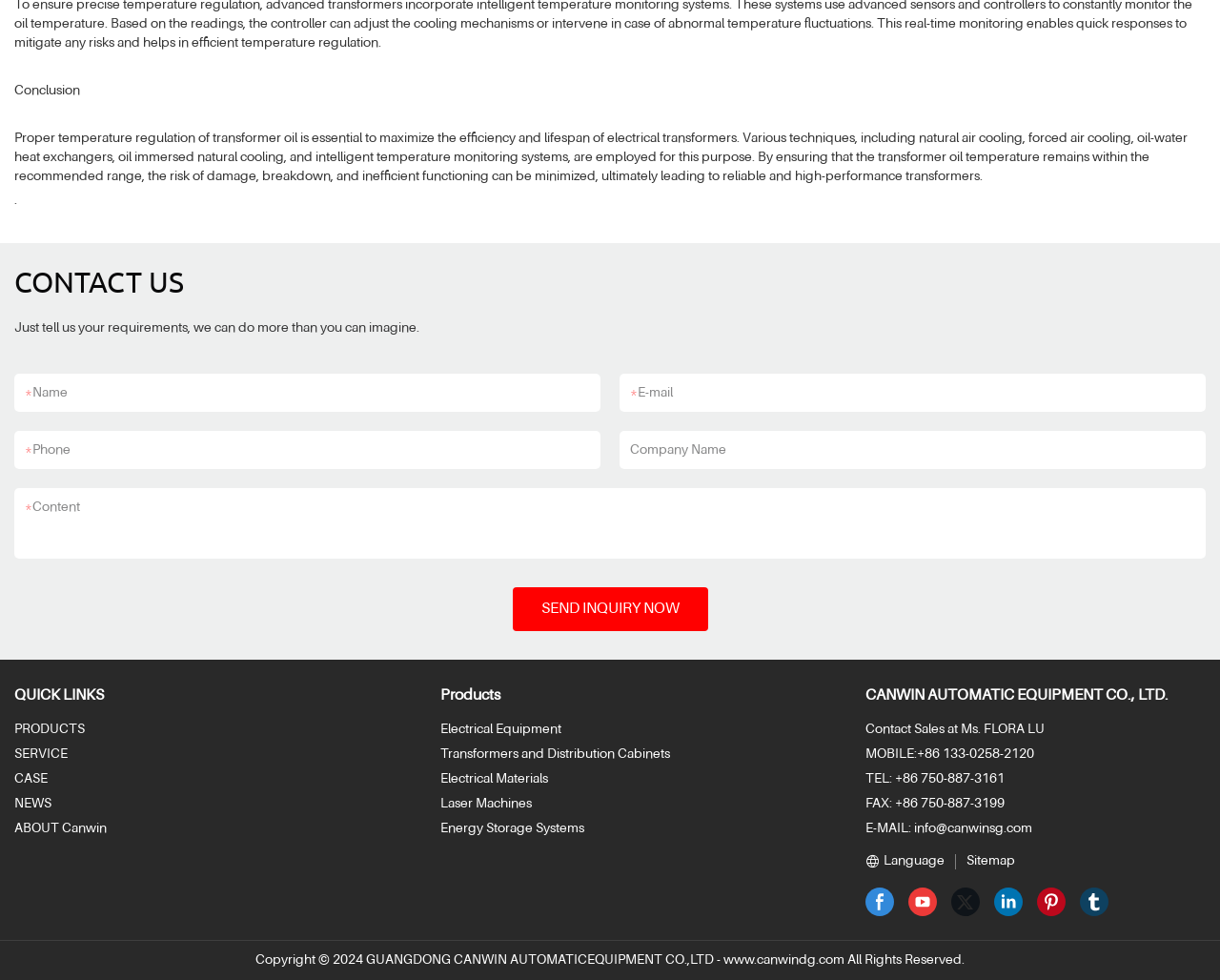From the element description: "Electrical Materials", extract the bounding box coordinates of the UI element. The coordinates should be expressed as four float numbers between 0 and 1, in the order [left, top, right, bottom].

[0.361, 0.788, 0.449, 0.801]